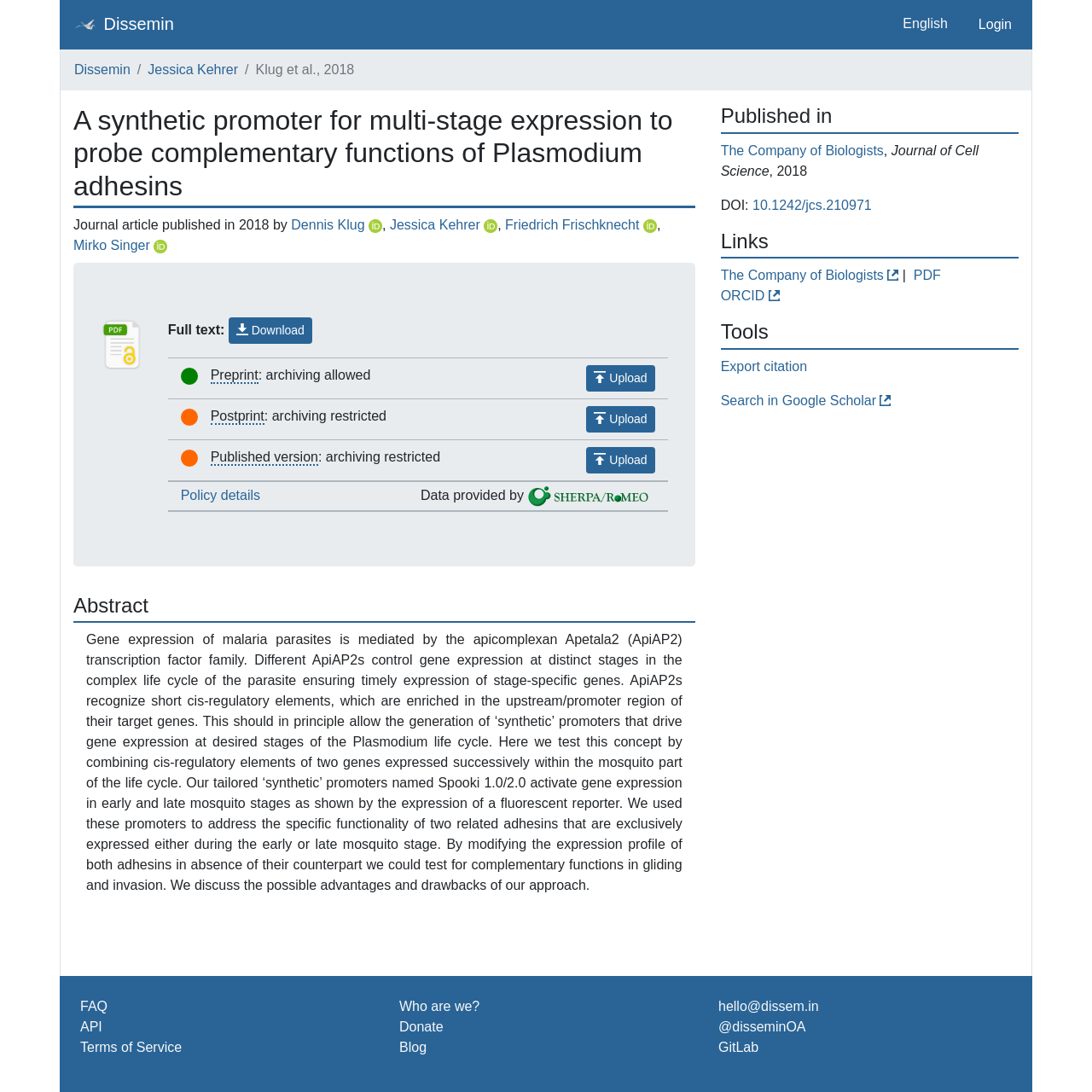What is the language of the webpage?
Answer with a single word or short phrase according to what you see in the image.

Not specified